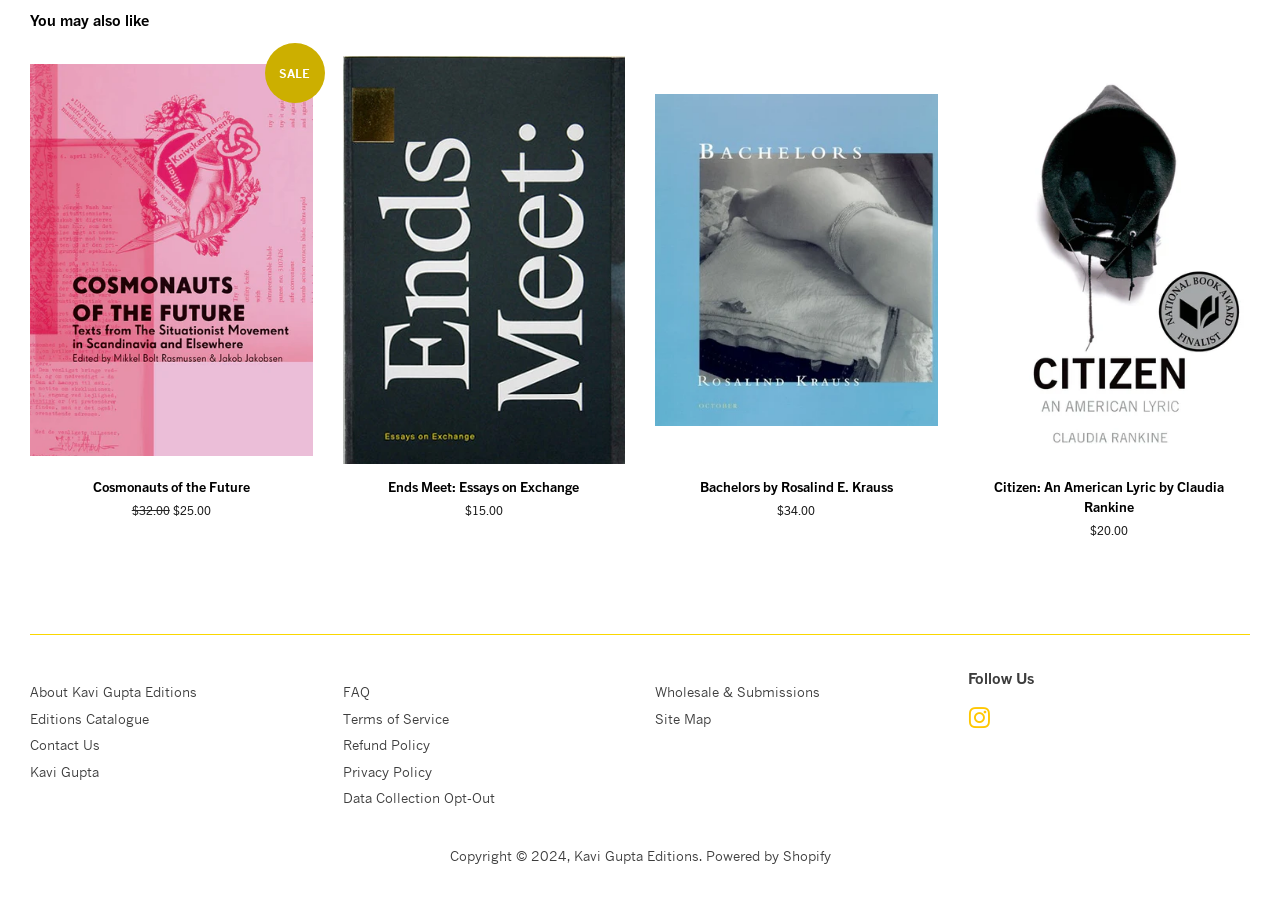Please predict the bounding box coordinates of the element's region where a click is necessary to complete the following instruction: "Follow Kavi Gupta Editions on Instagram". The coordinates should be represented by four float numbers between 0 and 1, i.e., [left, top, right, bottom].

[0.756, 0.795, 0.773, 0.813]